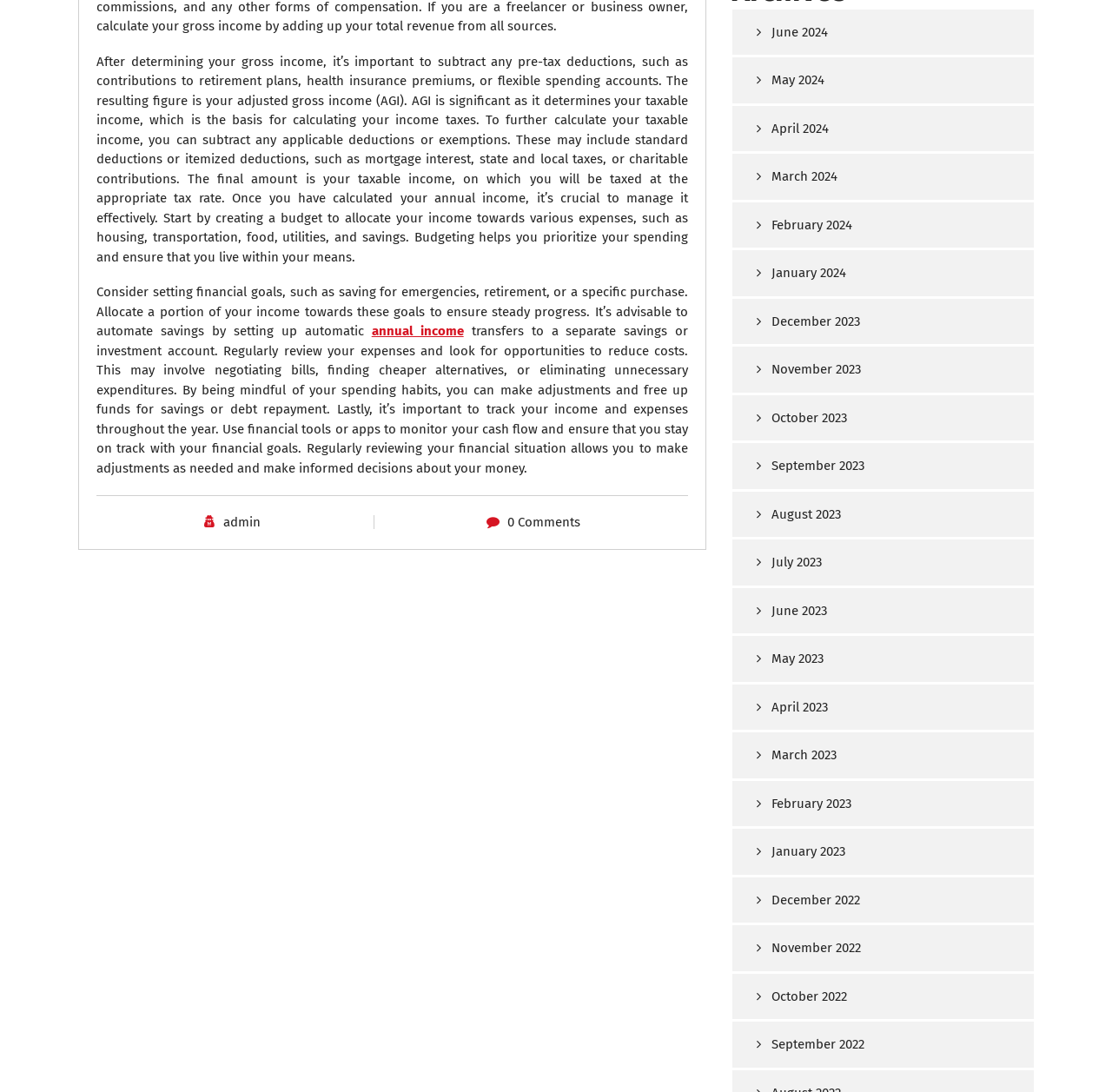Determine the bounding box coordinates of the clickable area required to perform the following instruction: "Go to the admin page". The coordinates should be represented as four float numbers between 0 and 1: [left, top, right, bottom].

[0.201, 0.471, 0.235, 0.485]